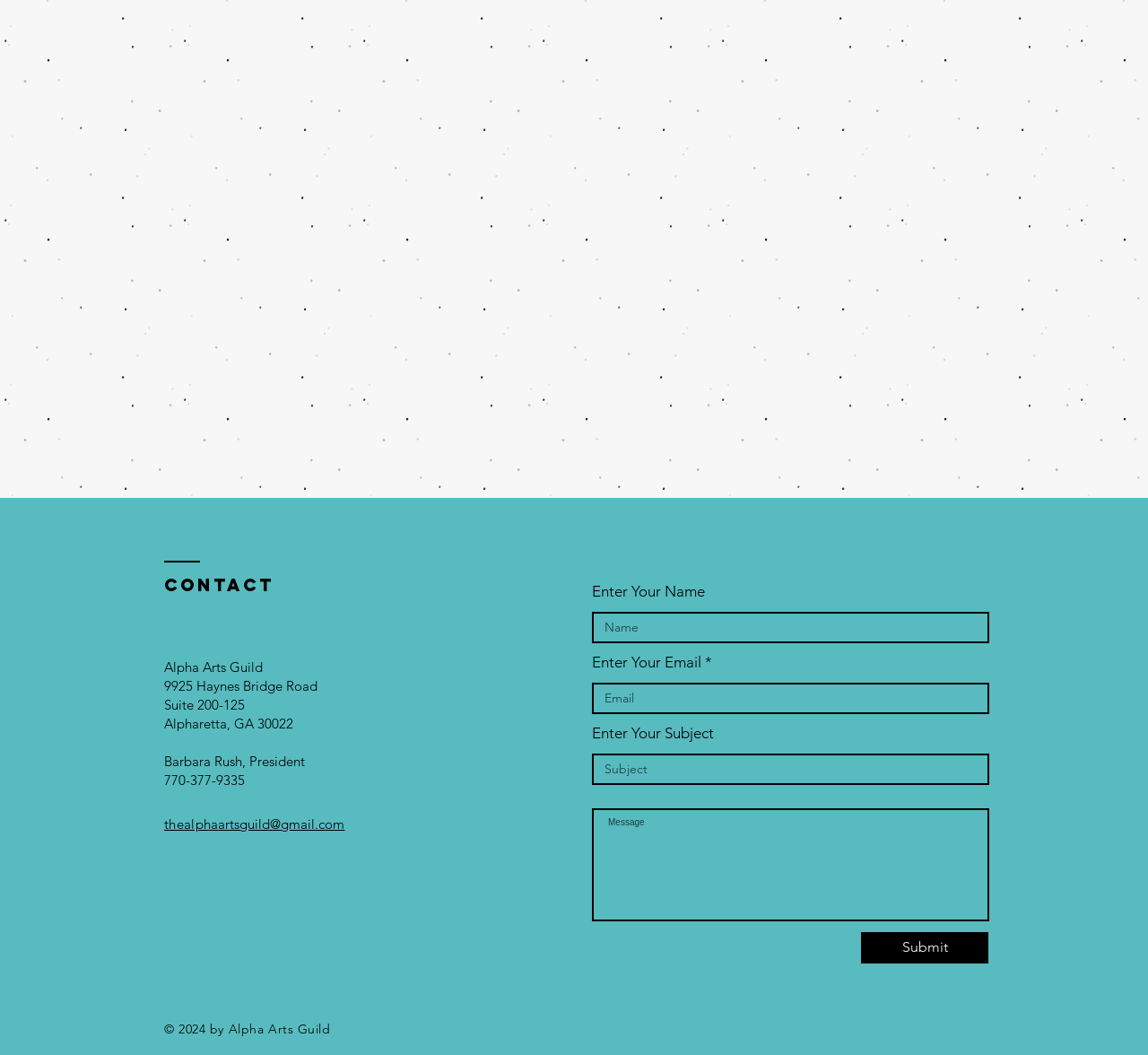Kindly respond to the following question with a single word or a brief phrase: 
What social media platforms does the organization have?

Facebook and Instagram